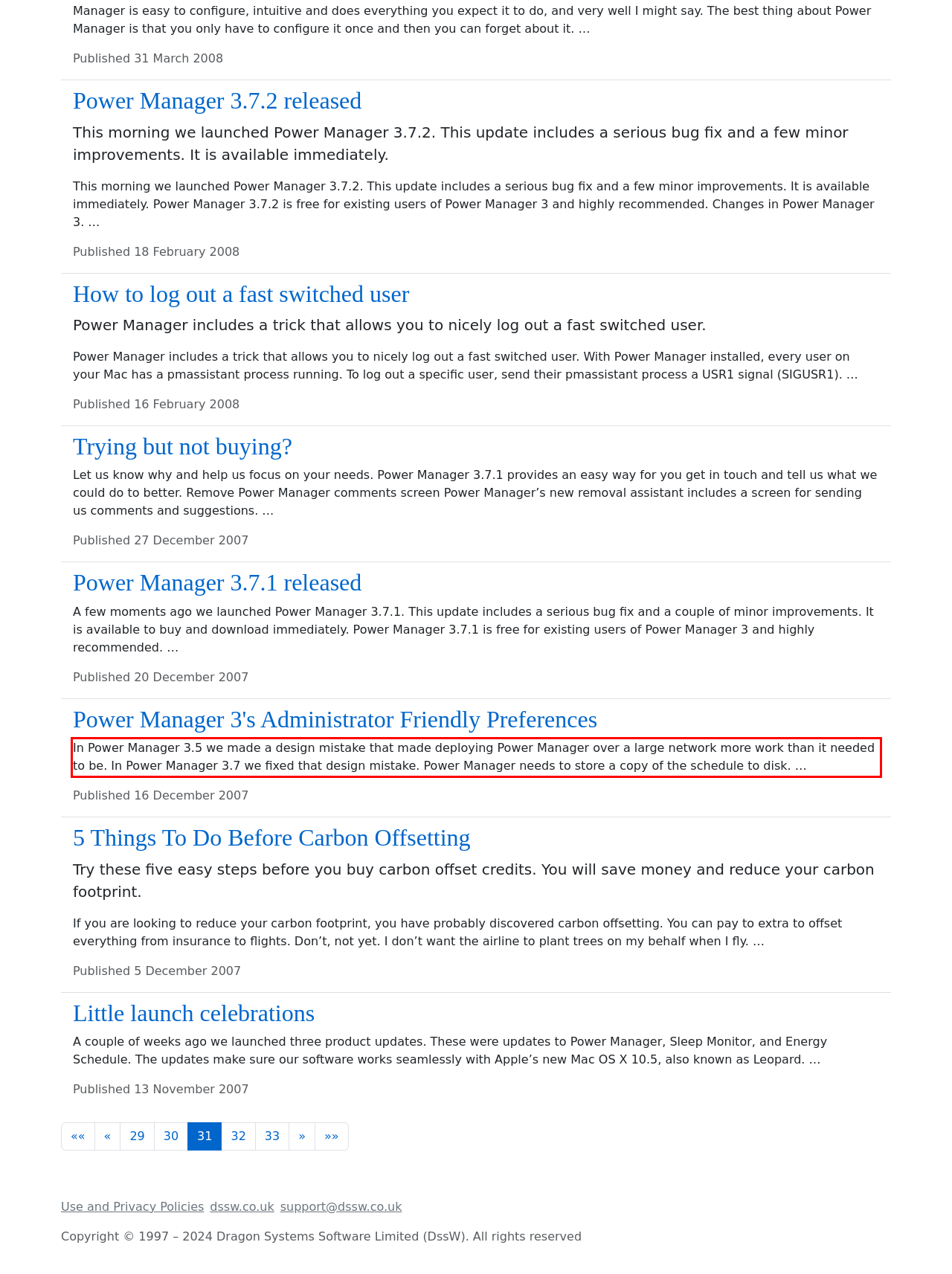Within the screenshot of the webpage, locate the red bounding box and use OCR to identify and provide the text content inside it.

In Power Manager 3.5 we made a design mistake that made deploying Power Manager over a large network more work than it needed to be. In Power Manager 3.7 we fixed that design mistake. Power Manager needs to store a copy of the schedule to disk. …